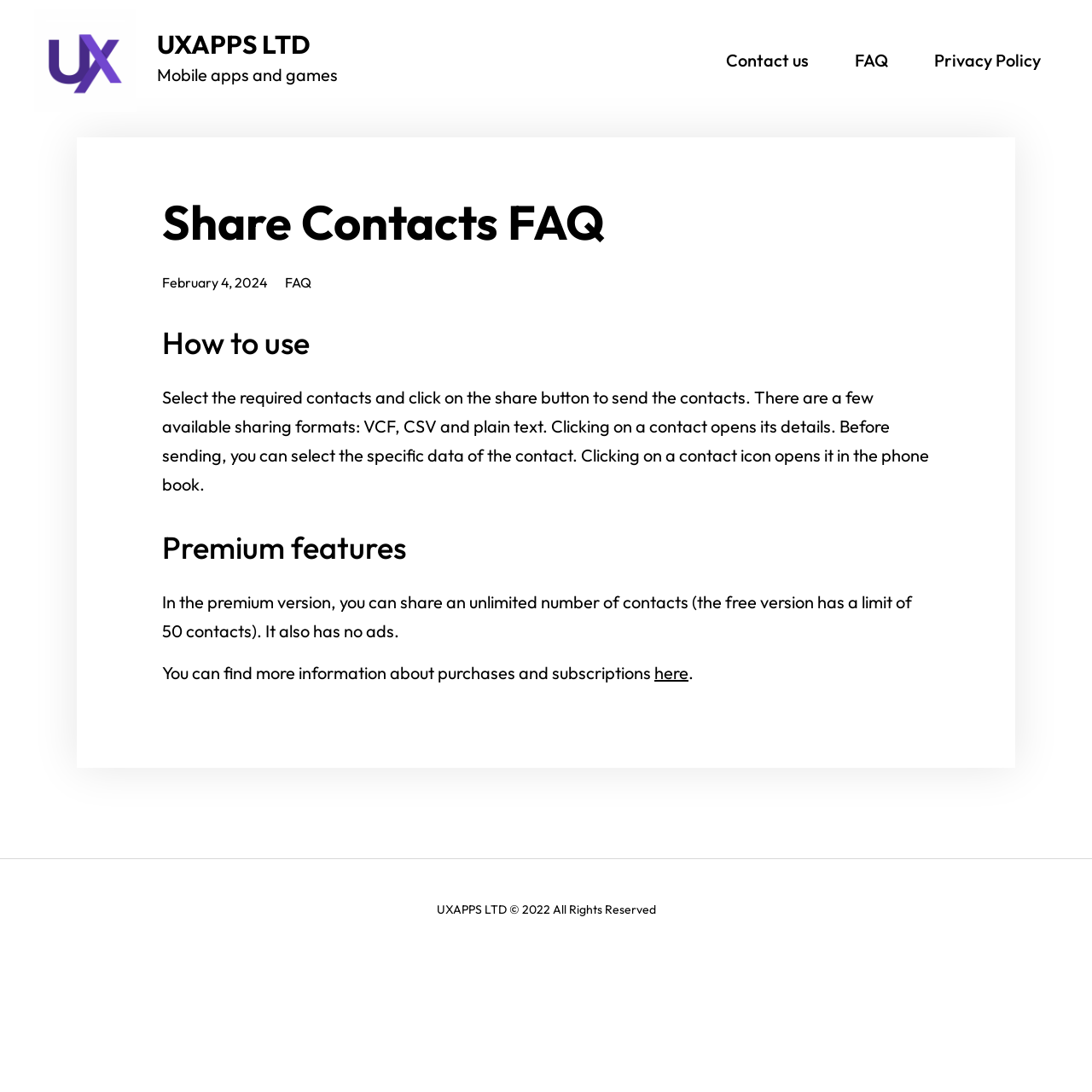What is the company name of the website?
From the image, respond using a single word or phrase.

UXAPPS LTD